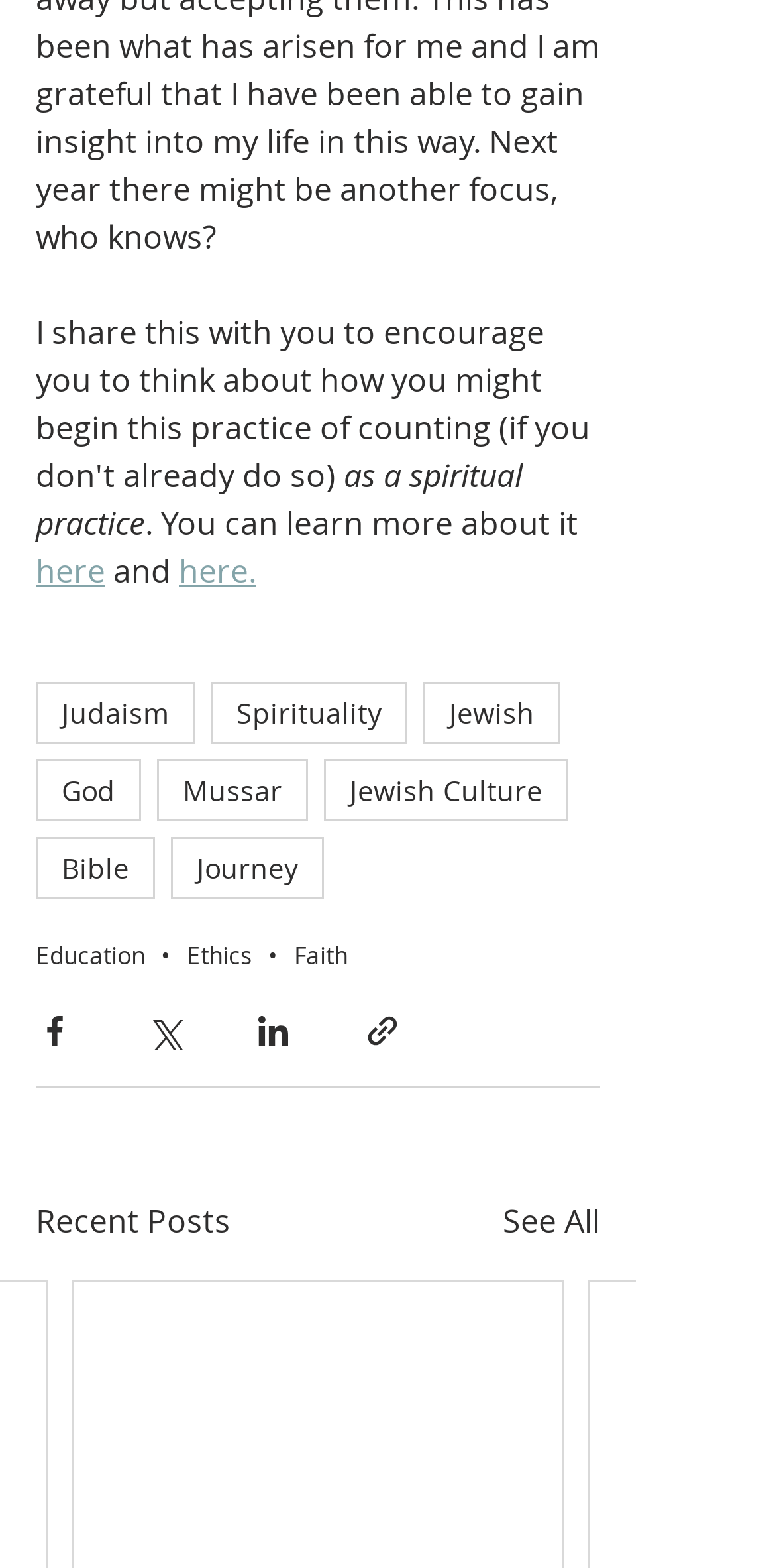What is the category of the link 'Jewish Culture'?
Provide a detailed and extensive answer to the question.

The link 'Jewish Culture' is categorized under 'tags', which is a navigation element on the webpage. This suggests that Jewish Culture is a tag or a category that is used to classify content on the webpage.